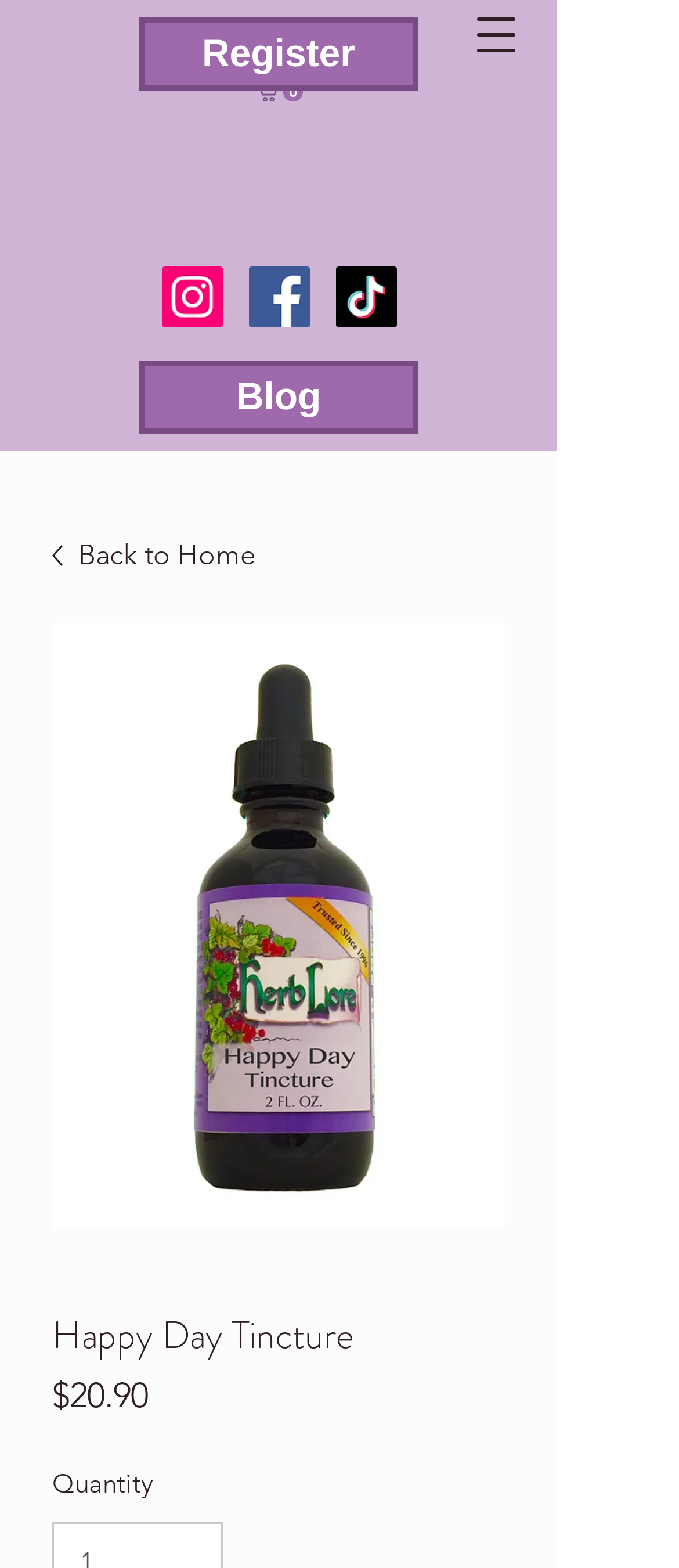What is the price of the product?
Craft a detailed and extensive response to the question.

I found the price of the product by looking at the StaticText element with the text '$20.90'. It is located near the product name and has a label 'Price', which suggests that it is the price of the product.